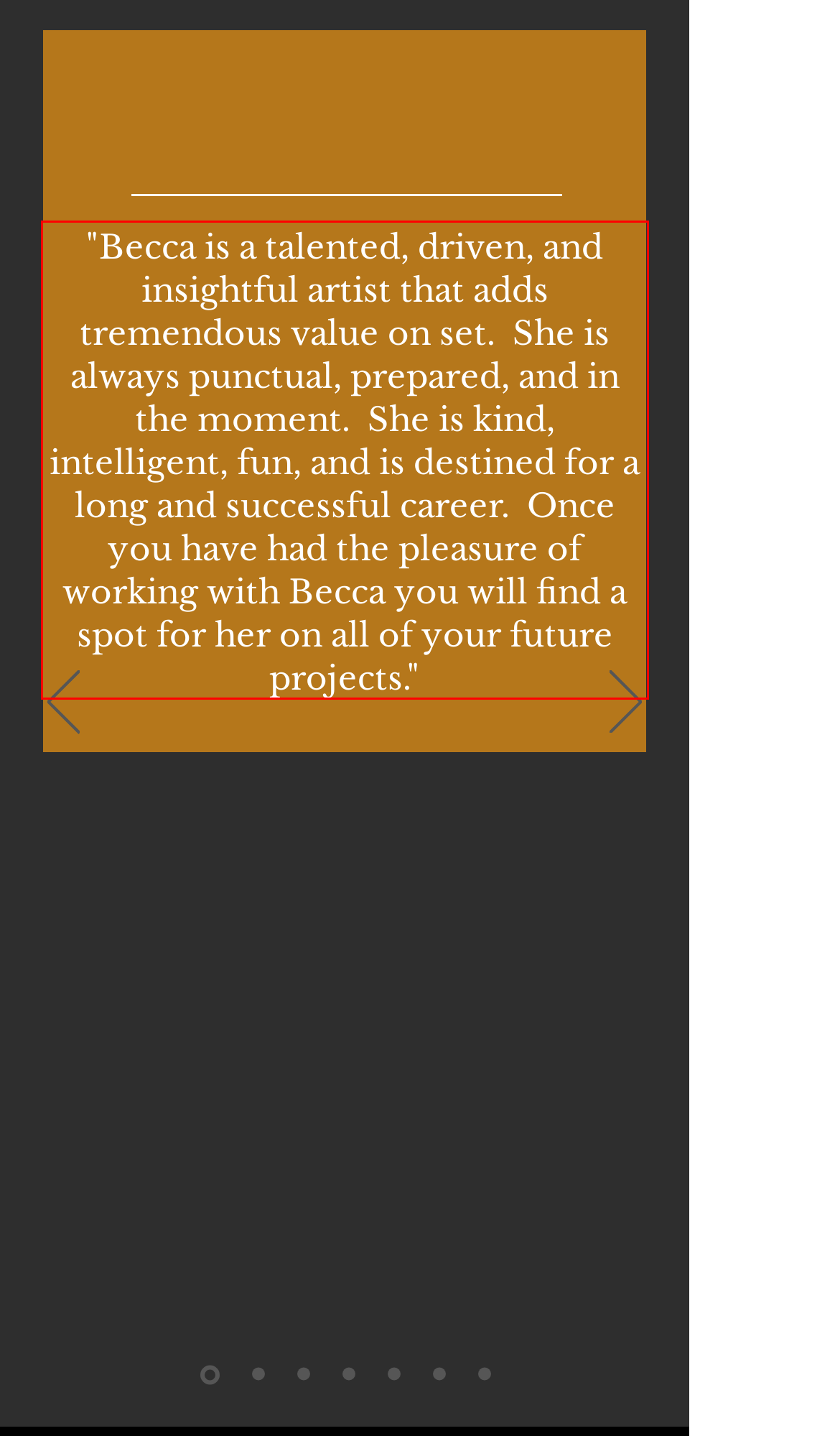Given a screenshot of a webpage, locate the red bounding box and extract the text it encloses.

"Becca is a talented, driven, and insightful artist that adds tremendous value on set. She is always punctual, prepared, and in the moment. She is kind, intelligent, fun, and is destined for a long and successful career. Once you have had the pleasure of working with Becca you will find a spot for her on all of your future projects."